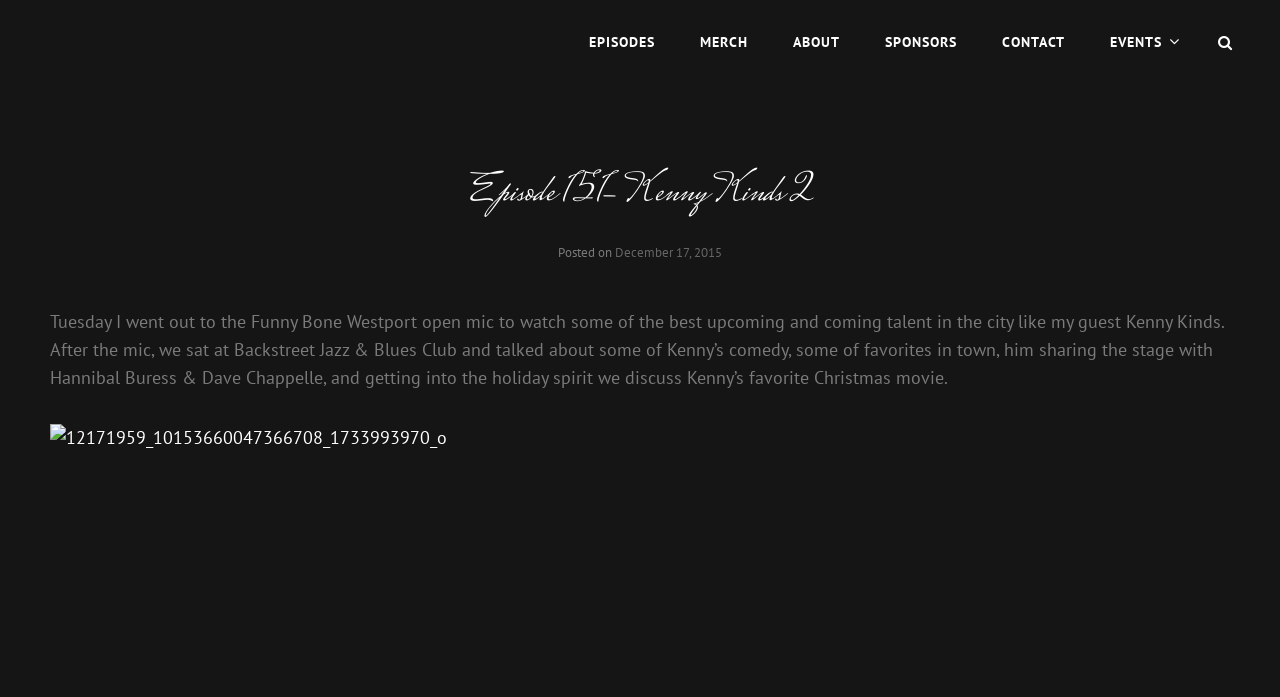Determine the bounding box coordinates for the area that should be clicked to carry out the following instruction: "read about the podcast".

[0.604, 0.0, 0.672, 0.121]